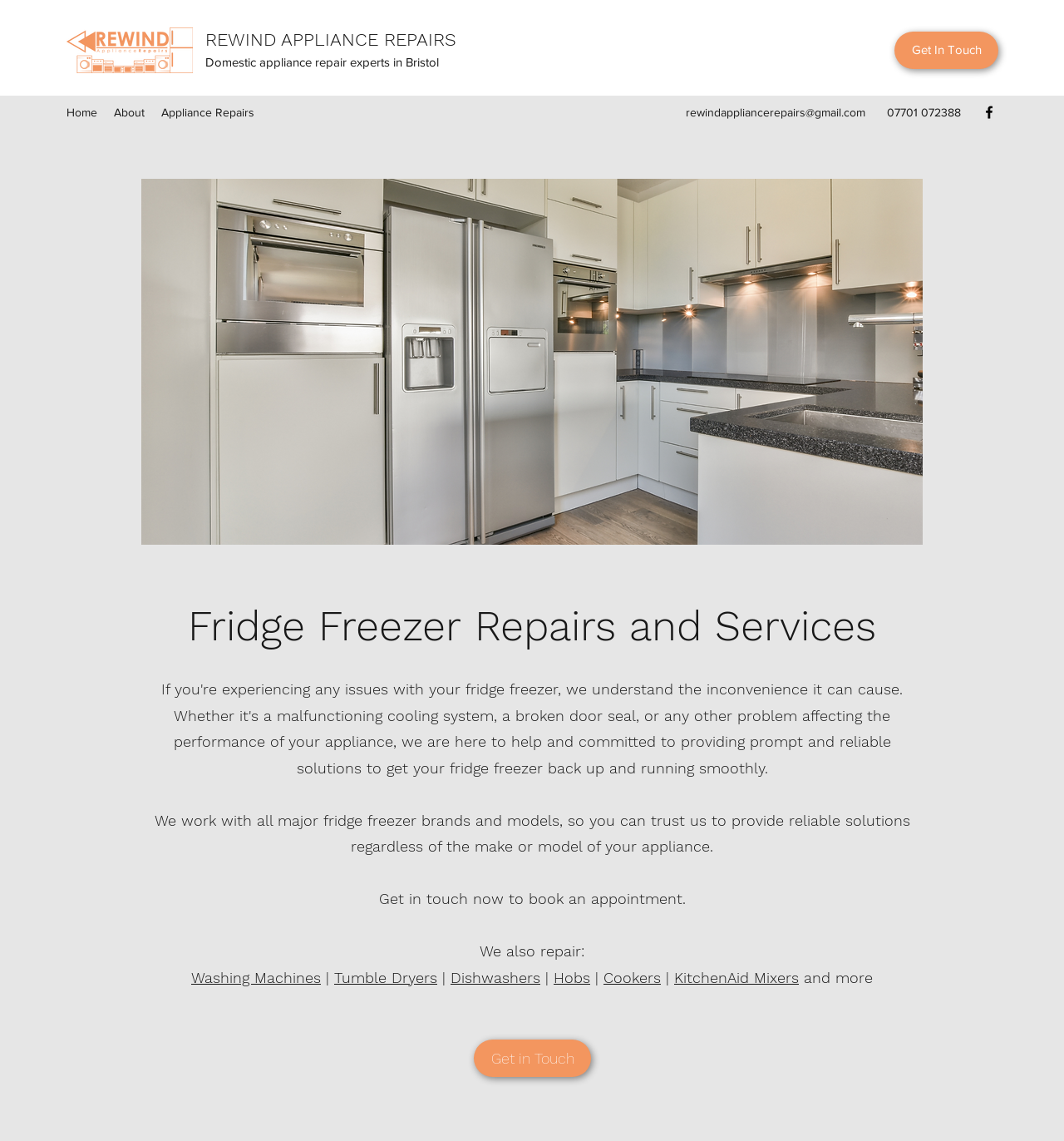Please determine the bounding box coordinates of the section I need to click to accomplish this instruction: "Book an appointment".

[0.356, 0.78, 0.644, 0.795]